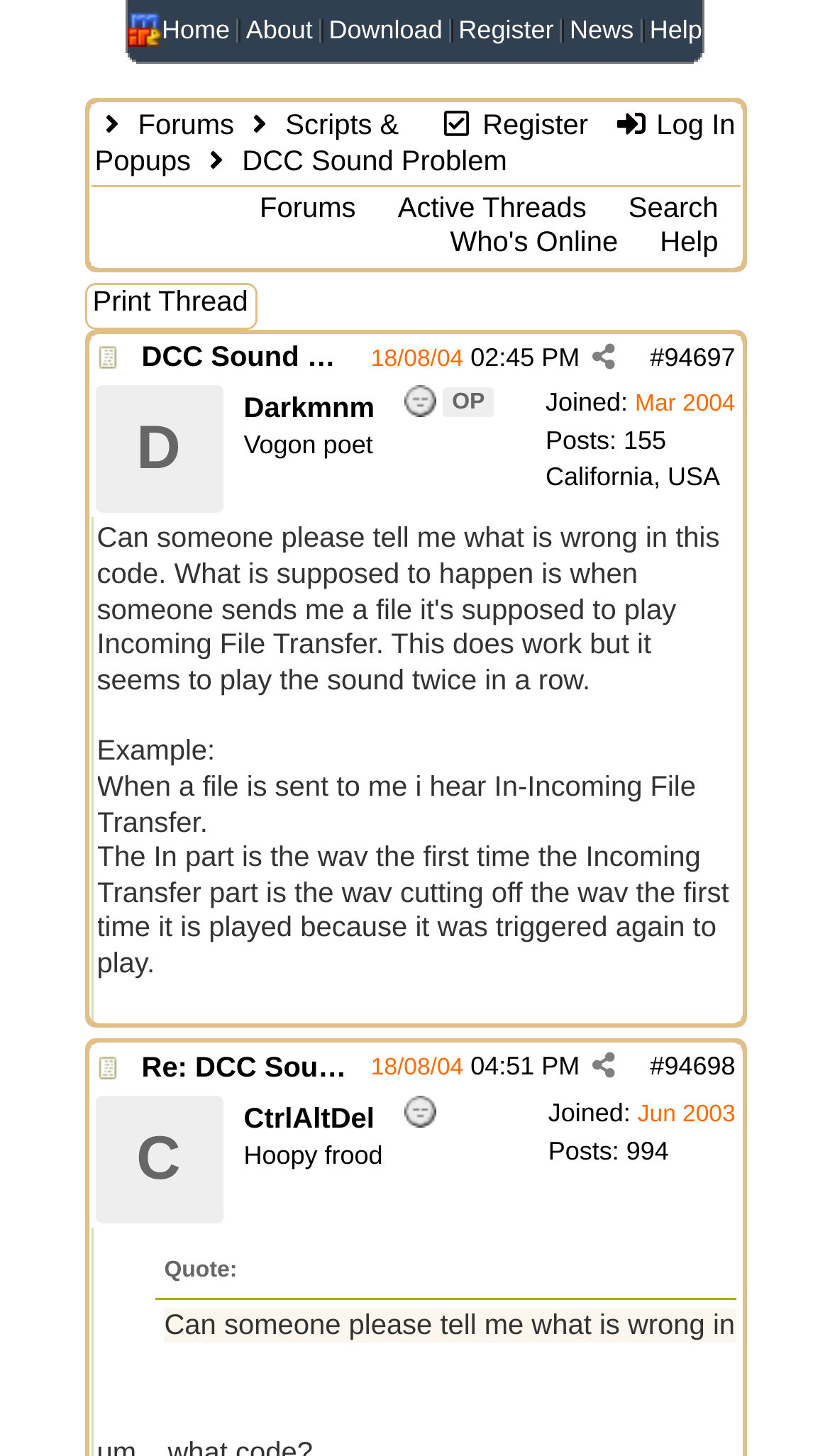What is the name of the forum?
Answer the question with a thorough and detailed explanation.

The name of the forum can be found at the top of the webpage, in the first LayoutTableCell element, which contains the text 'DCC Sound Problem - mIRC Discussion Forums'.